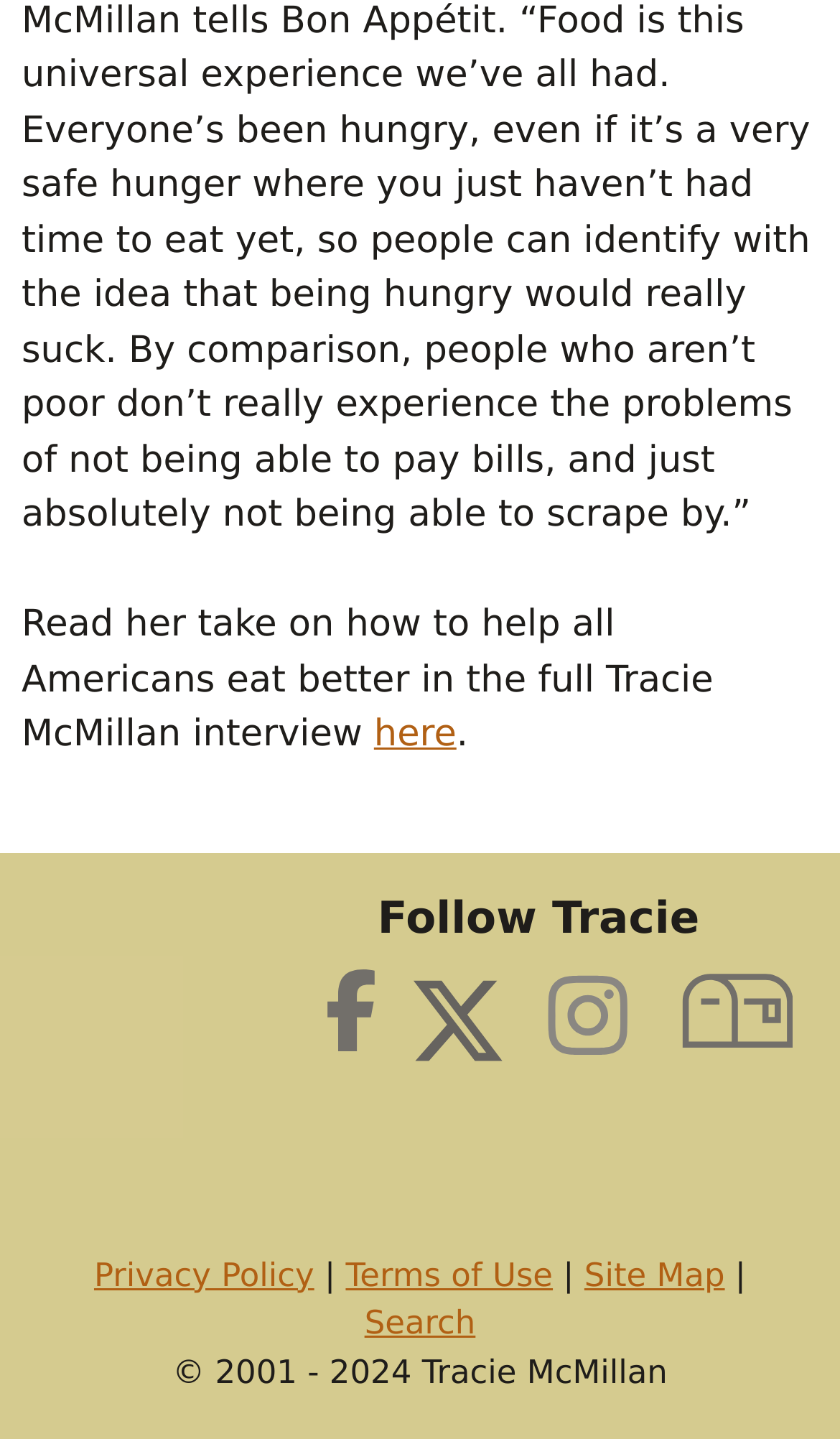Give a one-word or phrase response to the following question: What is the year range of the copyright notice?

2001 - 2024